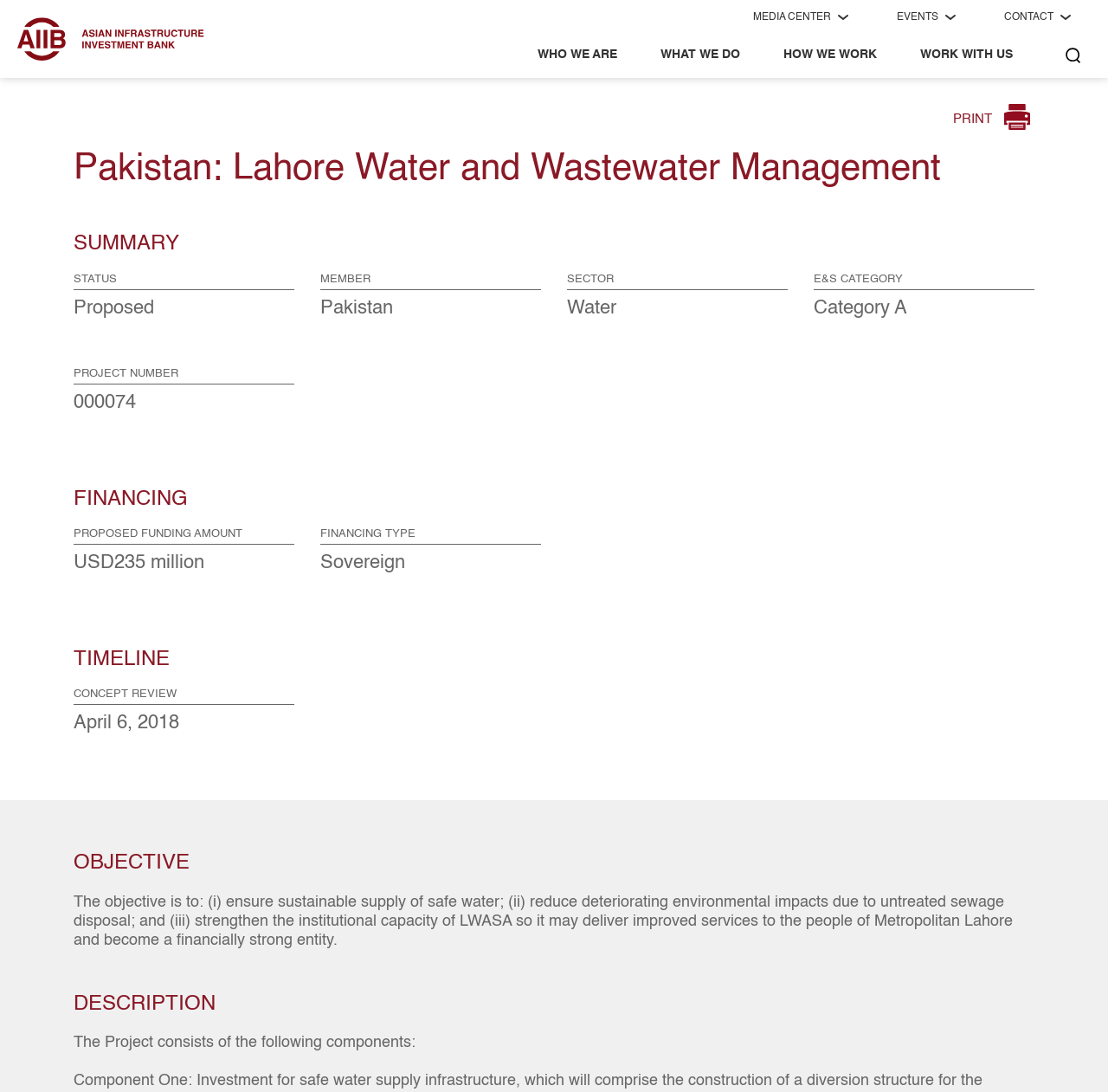From the webpage screenshot, identify the region described by MEDIA CENTER. Provide the bounding box coordinates as (top-left x, top-left y, bottom-right x, bottom-right y), with each value being a floating point number between 0 and 1.

[0.68, 0.0, 0.766, 0.032]